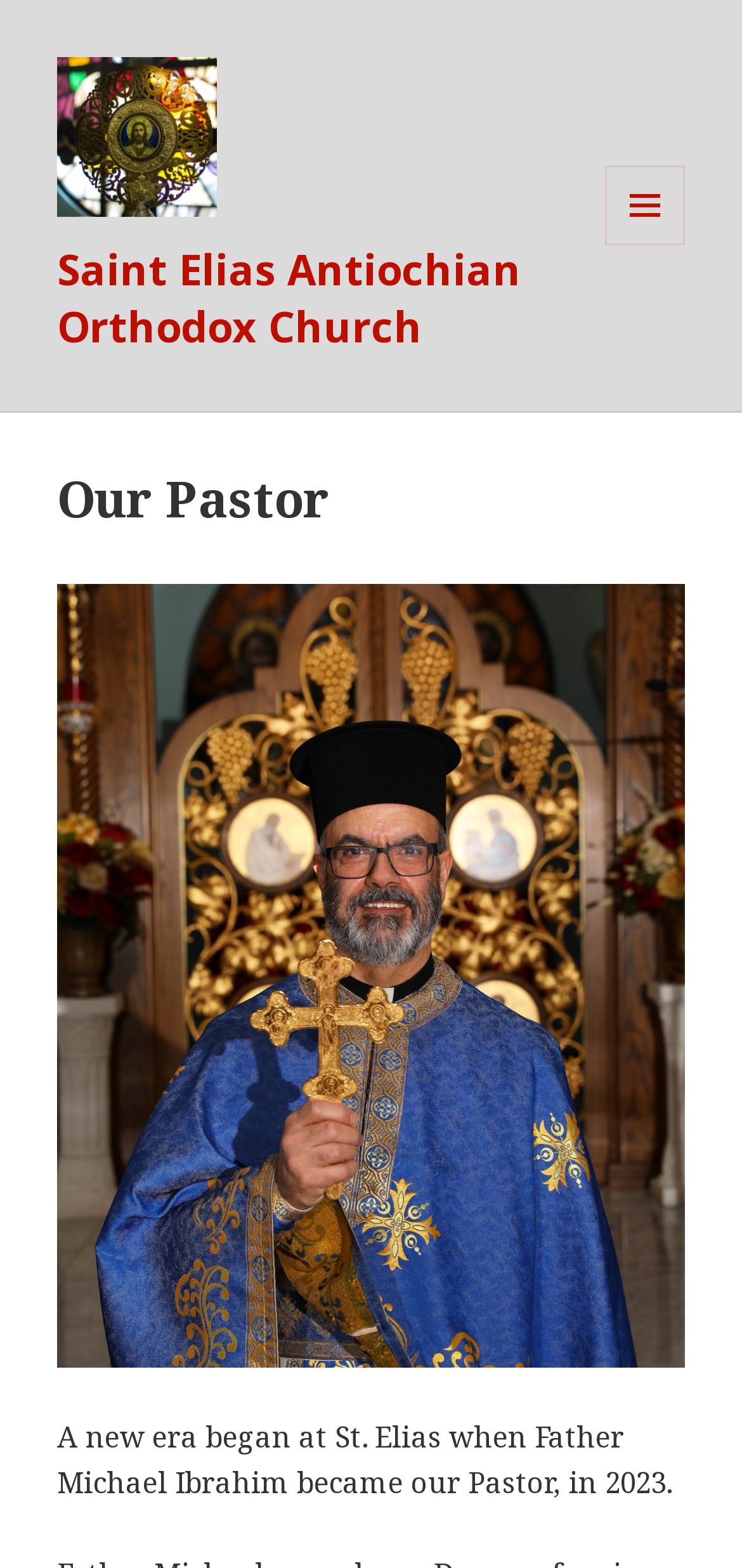Given the description "Menu and widgets", provide the bounding box coordinates of the corresponding UI element.

[0.815, 0.106, 0.923, 0.156]